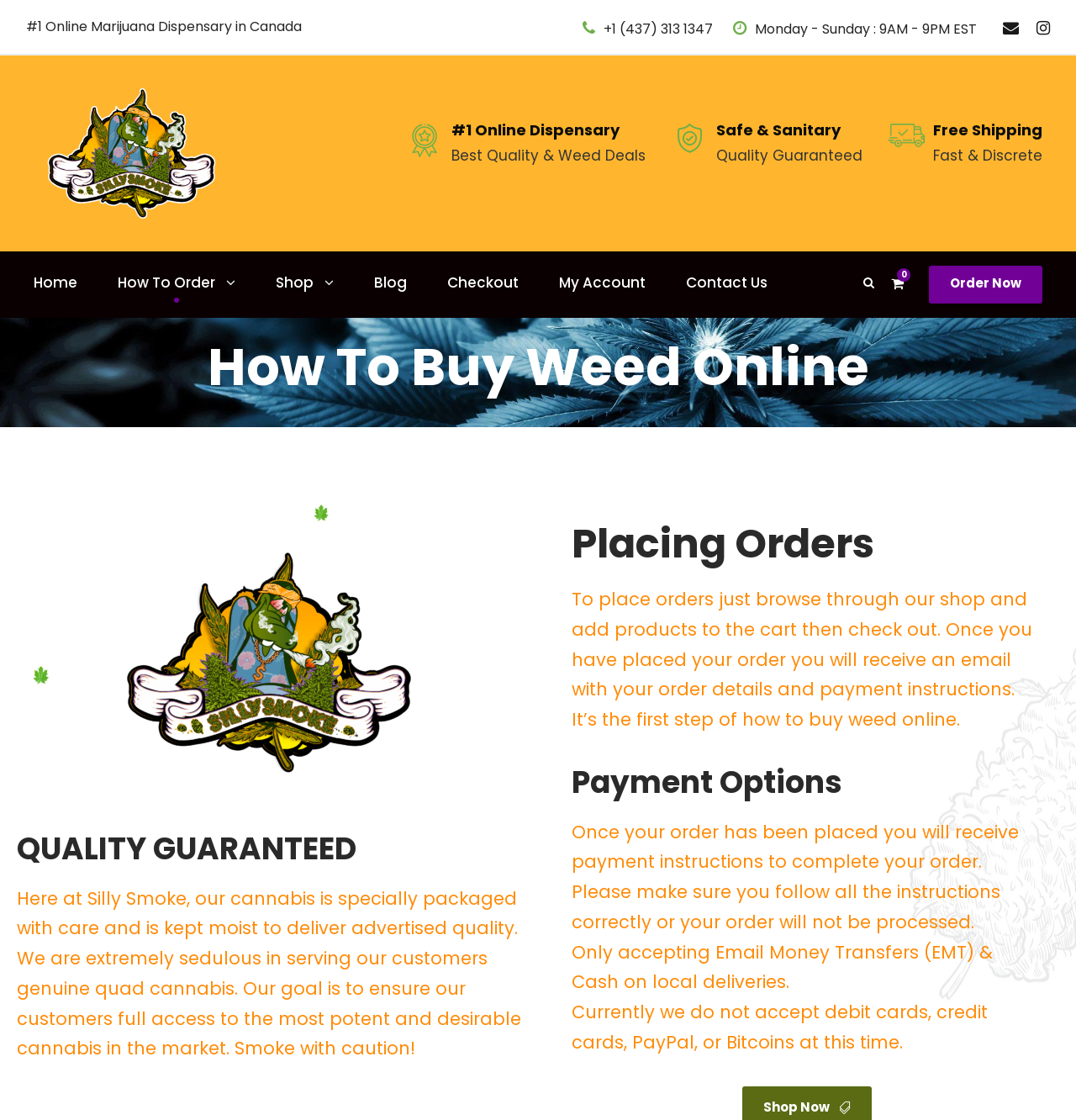What is the goal of Silly Smoke?
Give a detailed explanation using the information visible in the image.

I found the goal of Silly Smoke by looking at the section of the webpage where the company's mission is described. The goal is written in a static text element as 'Our goal is to ensure our customers full access to the most potent and desirable cannabis in the market'.